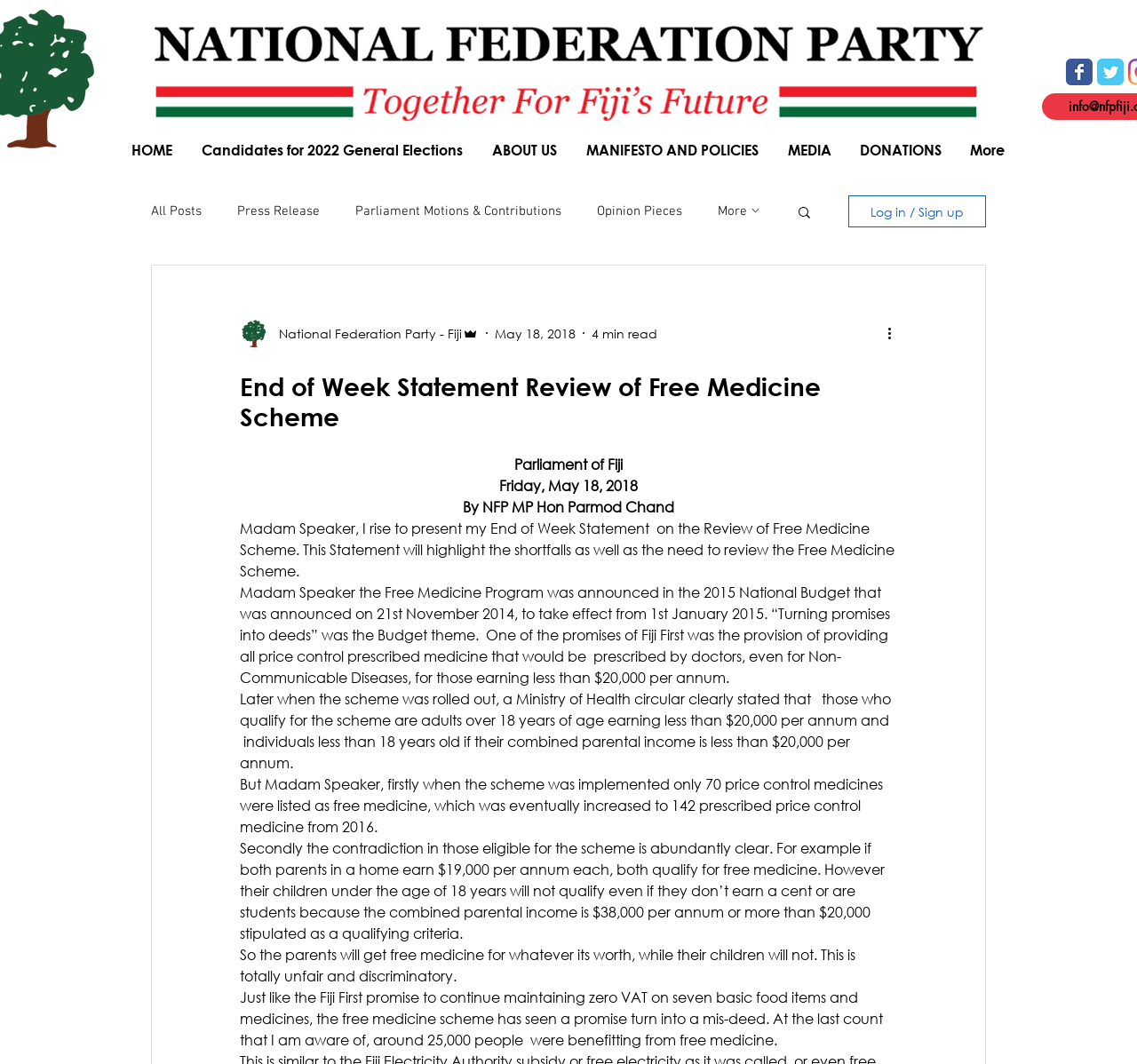Determine the coordinates of the bounding box that should be clicked to complete the instruction: "Search for something". The coordinates should be represented by four float numbers between 0 and 1: [left, top, right, bottom].

[0.7, 0.192, 0.715, 0.21]